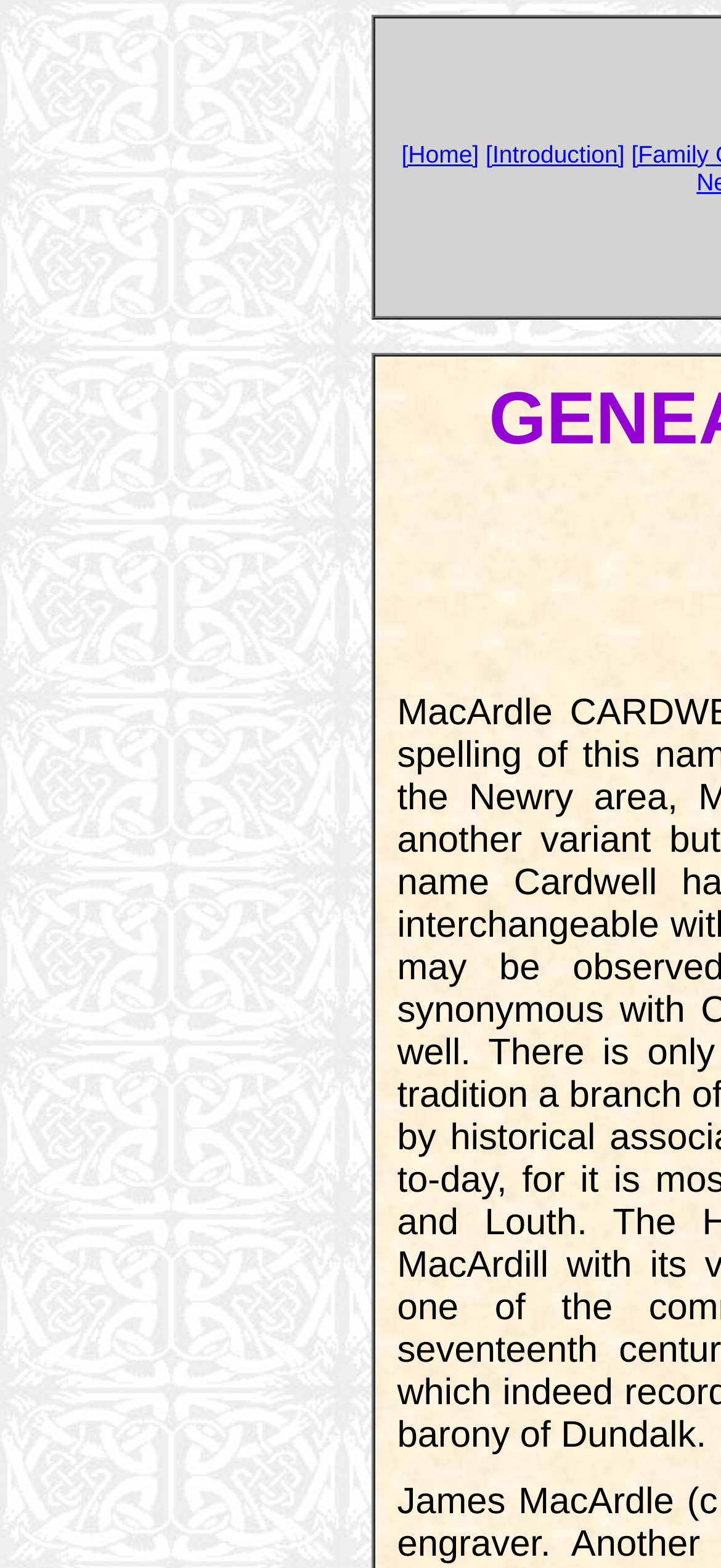Find the bounding box coordinates for the element described here: "[Introduction]".

[0.674, 0.089, 0.866, 0.107]